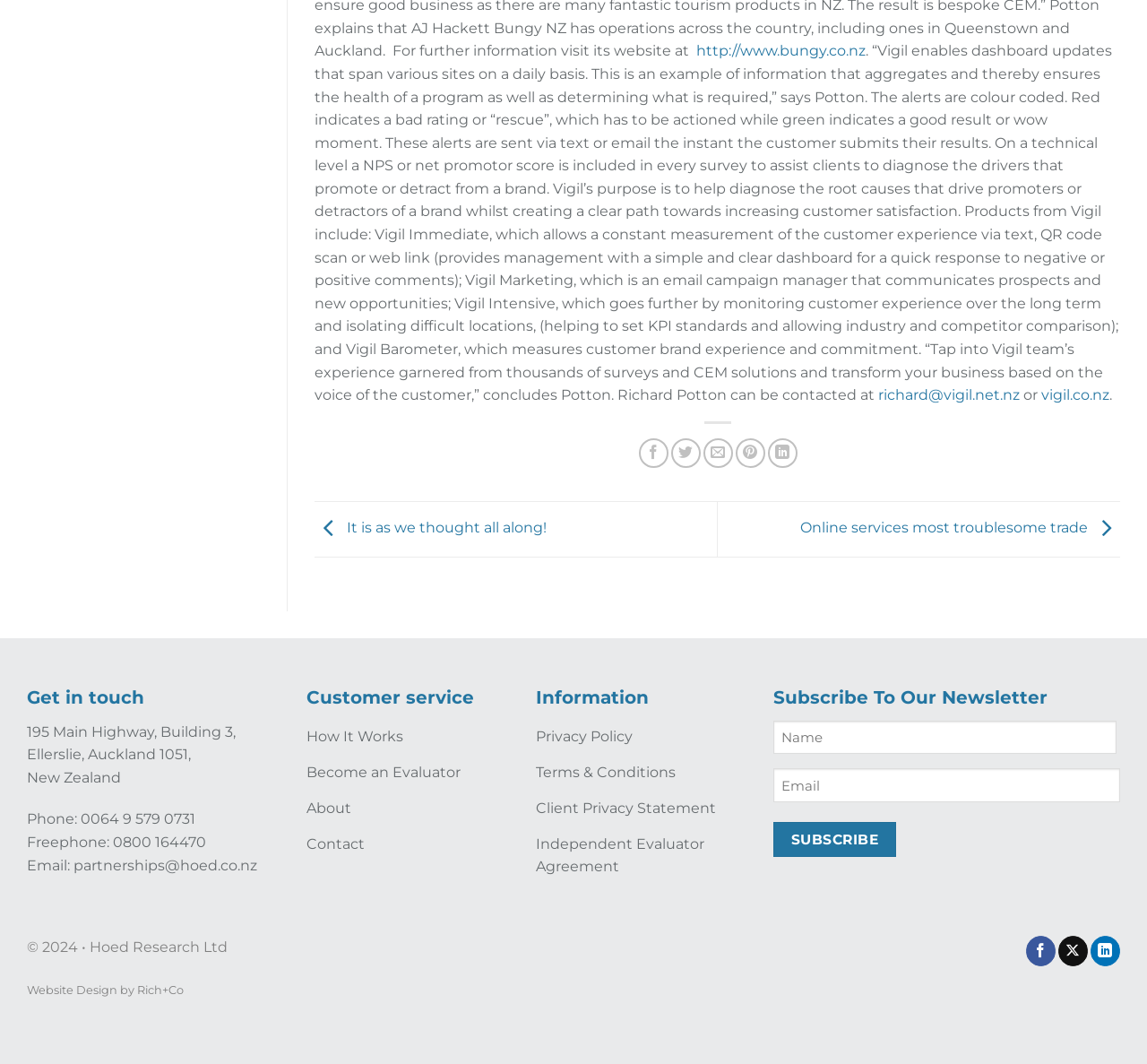What is the email address to contact for partnerships?
Please describe in detail the information shown in the image to answer the question.

The email address to contact for partnerships can be found in the 'Get in touch' section, which is located at the bottom of the webpage. The email address is listed as 'Email: partnerships@hoed.co.nz'.